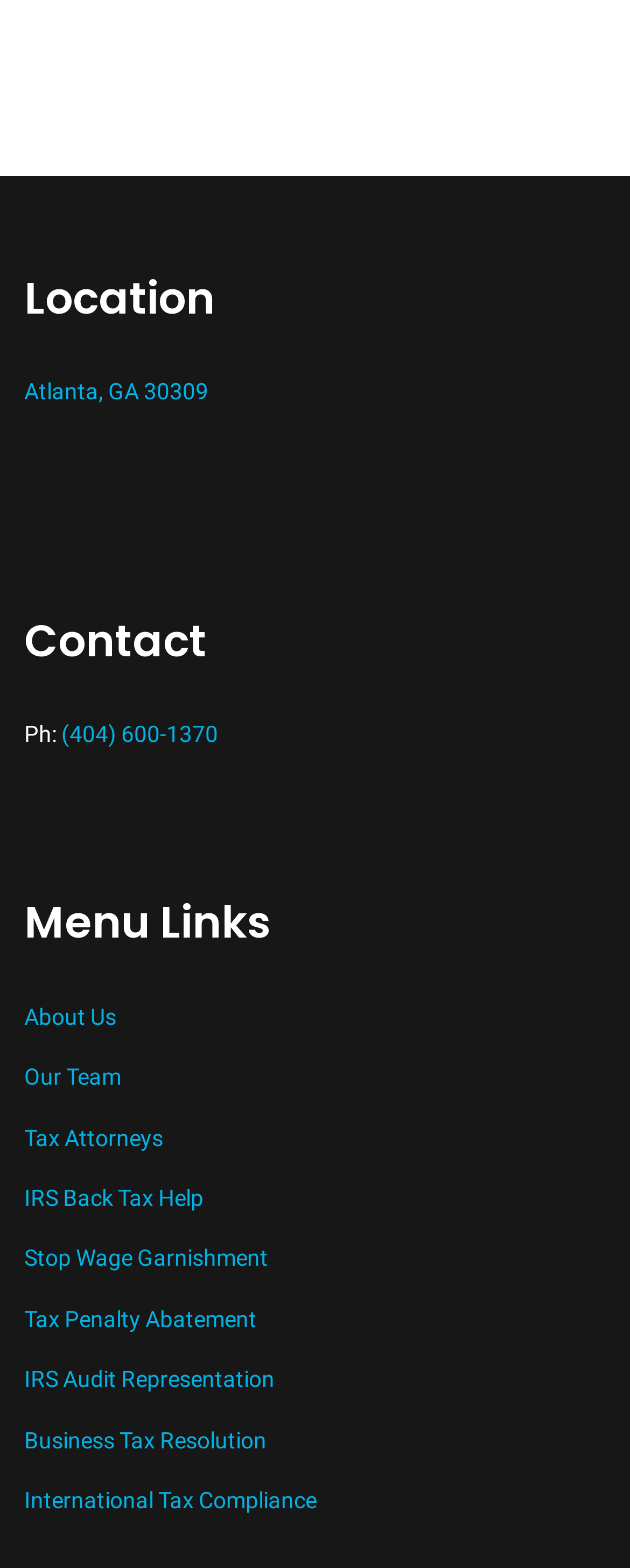What is the phone number of Pure Tax?
Refer to the image and provide a one-word or short phrase answer.

(404) 600-1370